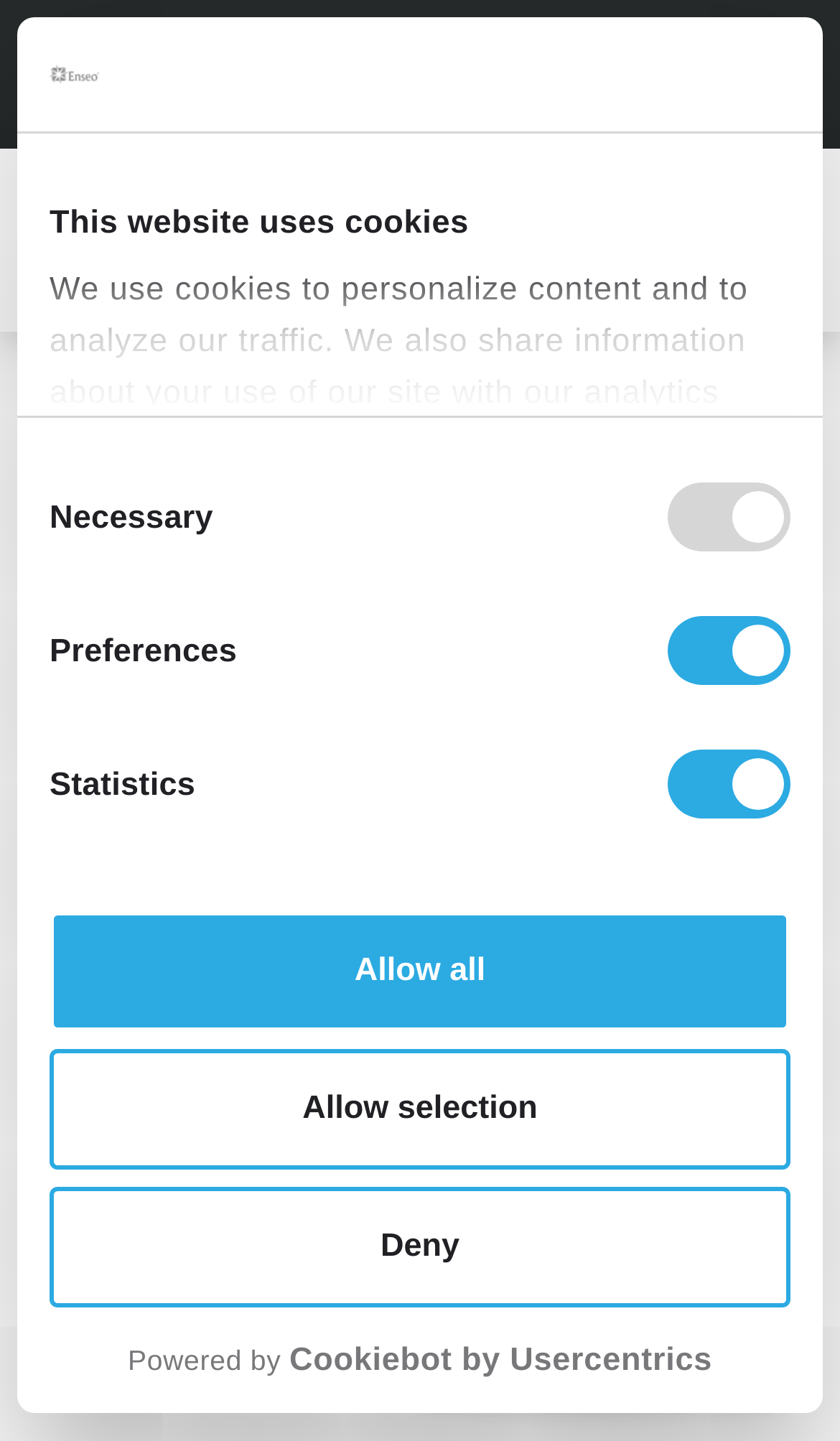Identify the bounding box coordinates of the specific part of the webpage to click to complete this instruction: "Click the Enseo logo".

[0.051, 0.133, 0.358, 0.2]